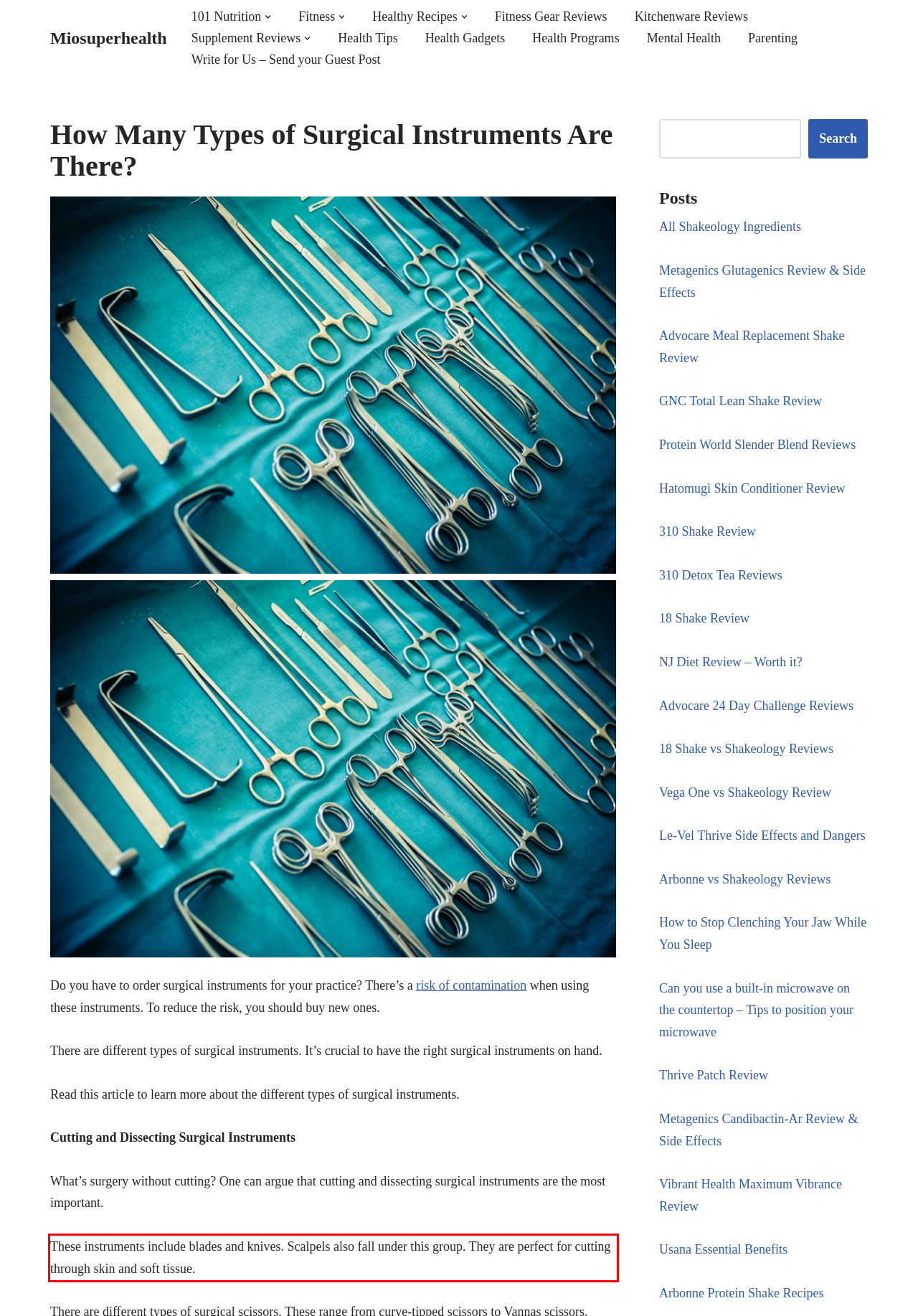Using the provided screenshot of a webpage, recognize the text inside the red rectangle bounding box by performing OCR.

These instruments include blades and knives. Scalpels also fall under this group. They are perfect for cutting through skin and soft tissue.